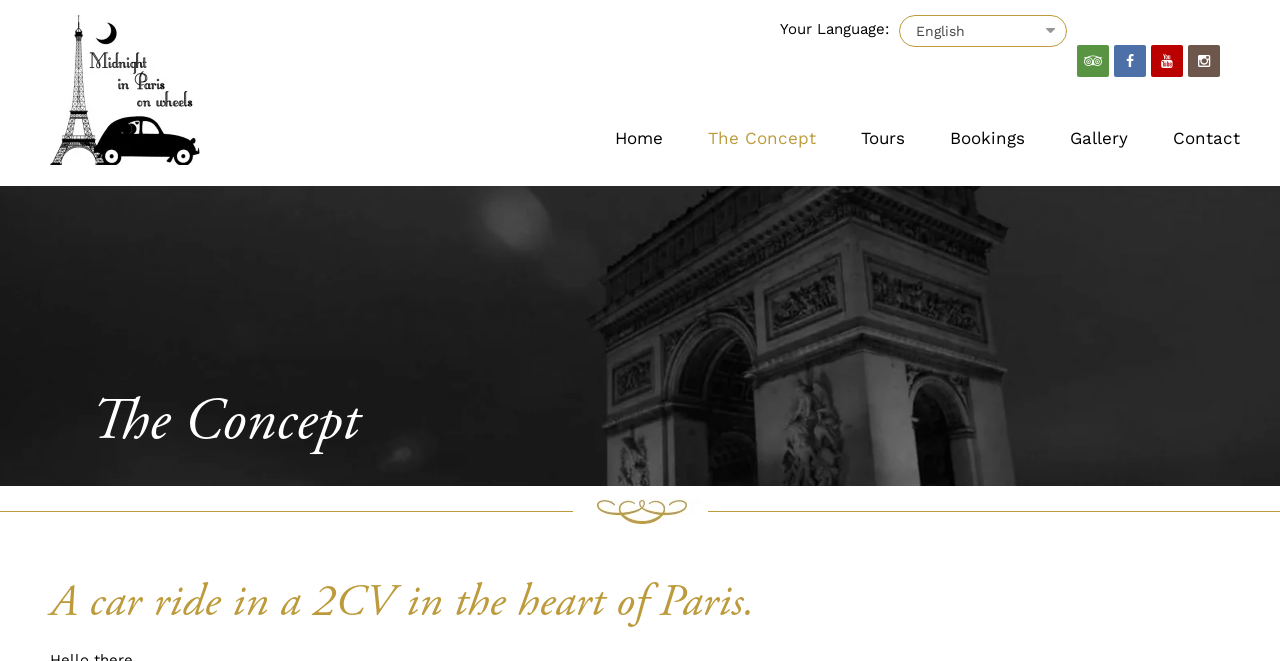Find the bounding box coordinates for the area you need to click to carry out the instruction: "contact us". The coordinates should be four float numbers between 0 and 1, indicated as [left, top, right, bottom].

[0.905, 0.16, 0.98, 0.259]